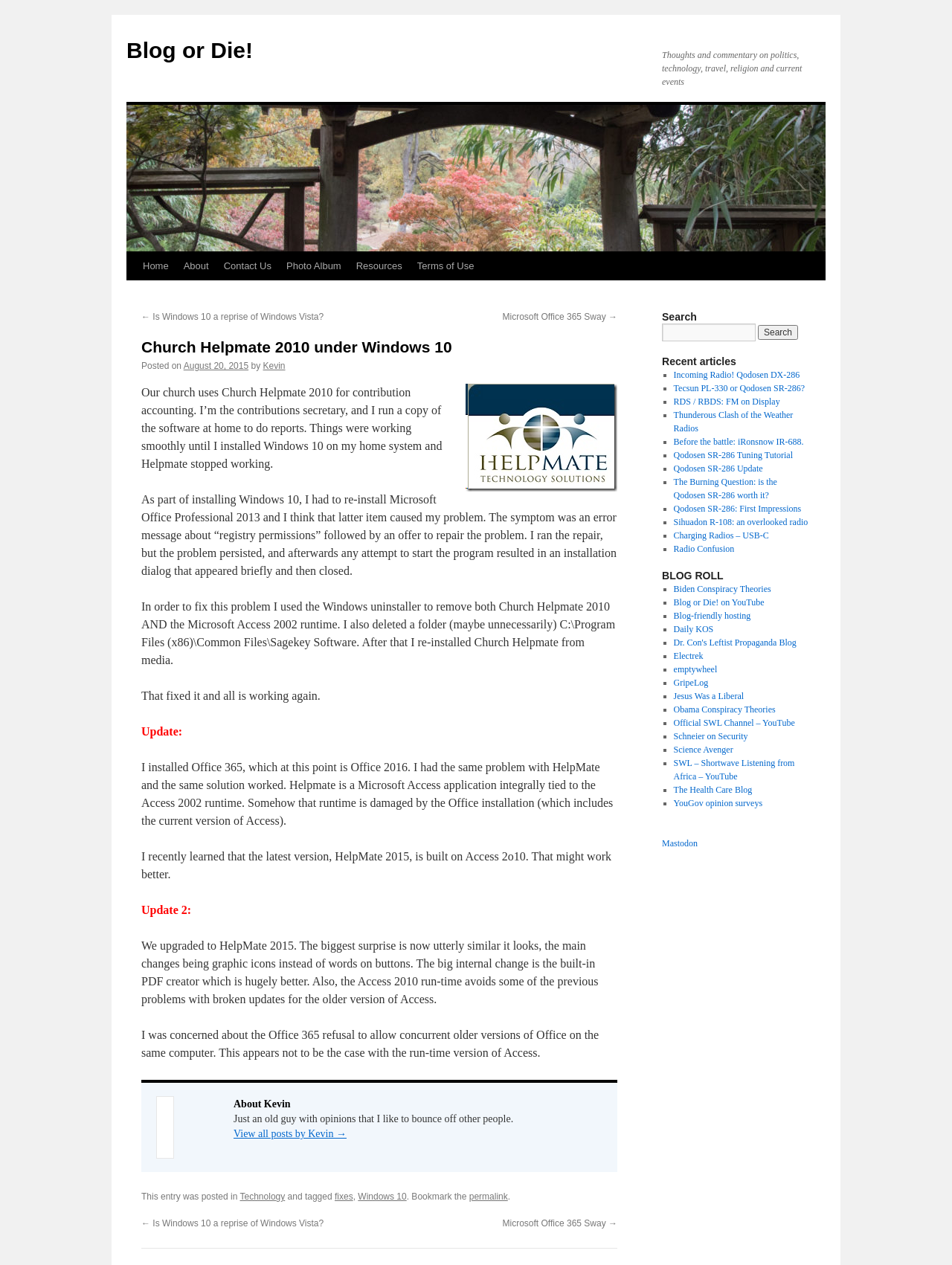Determine the bounding box coordinates of the clickable element to achieve the following action: 'Search for something'. Provide the coordinates as four float values between 0 and 1, formatted as [left, top, right, bottom].

[0.695, 0.256, 0.794, 0.27]